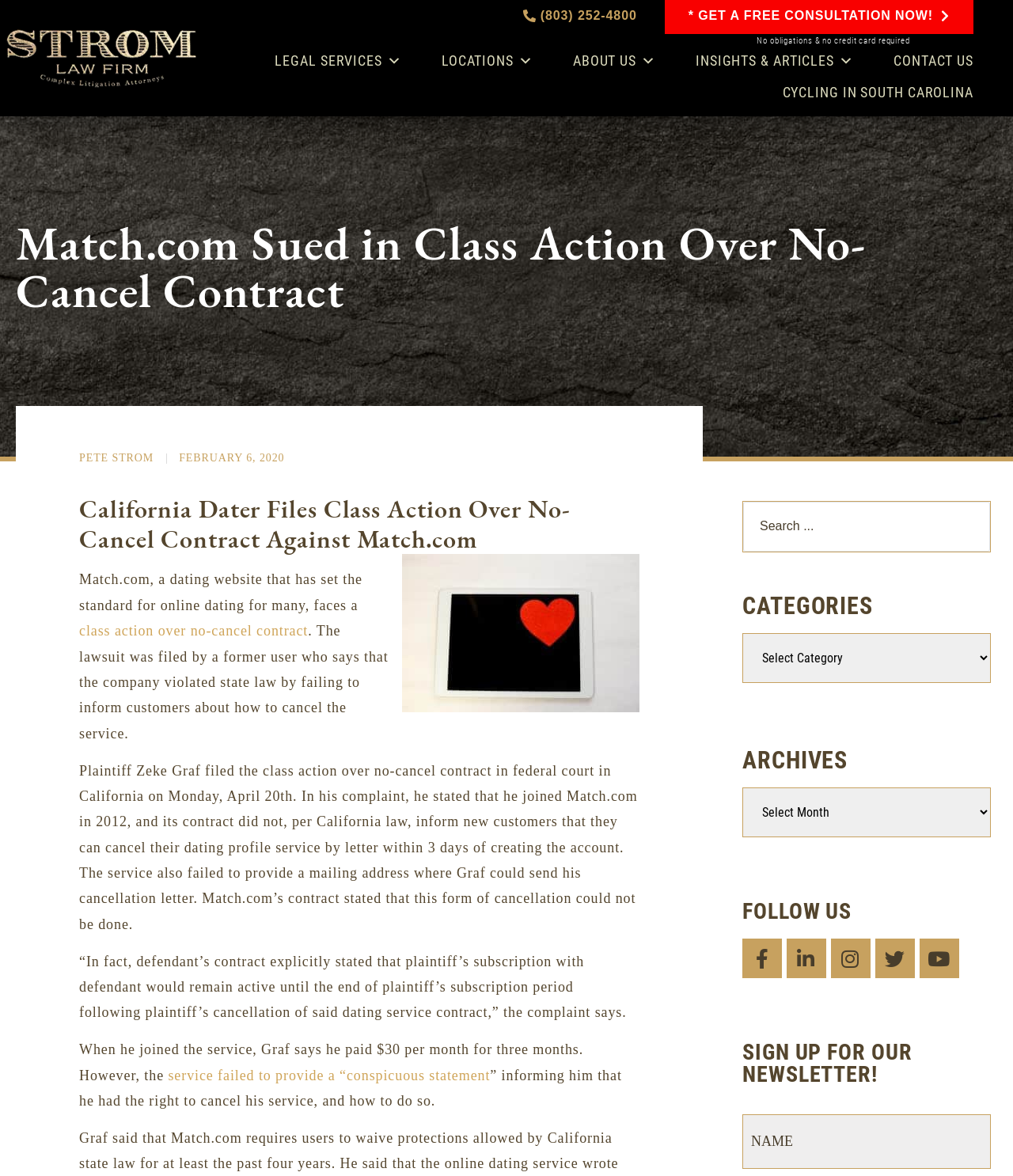Determine the bounding box coordinates of the element's region needed to click to follow the instruction: "Select a category from the dropdown". Provide these coordinates as four float numbers between 0 and 1, formatted as [left, top, right, bottom].

[0.733, 0.538, 0.978, 0.581]